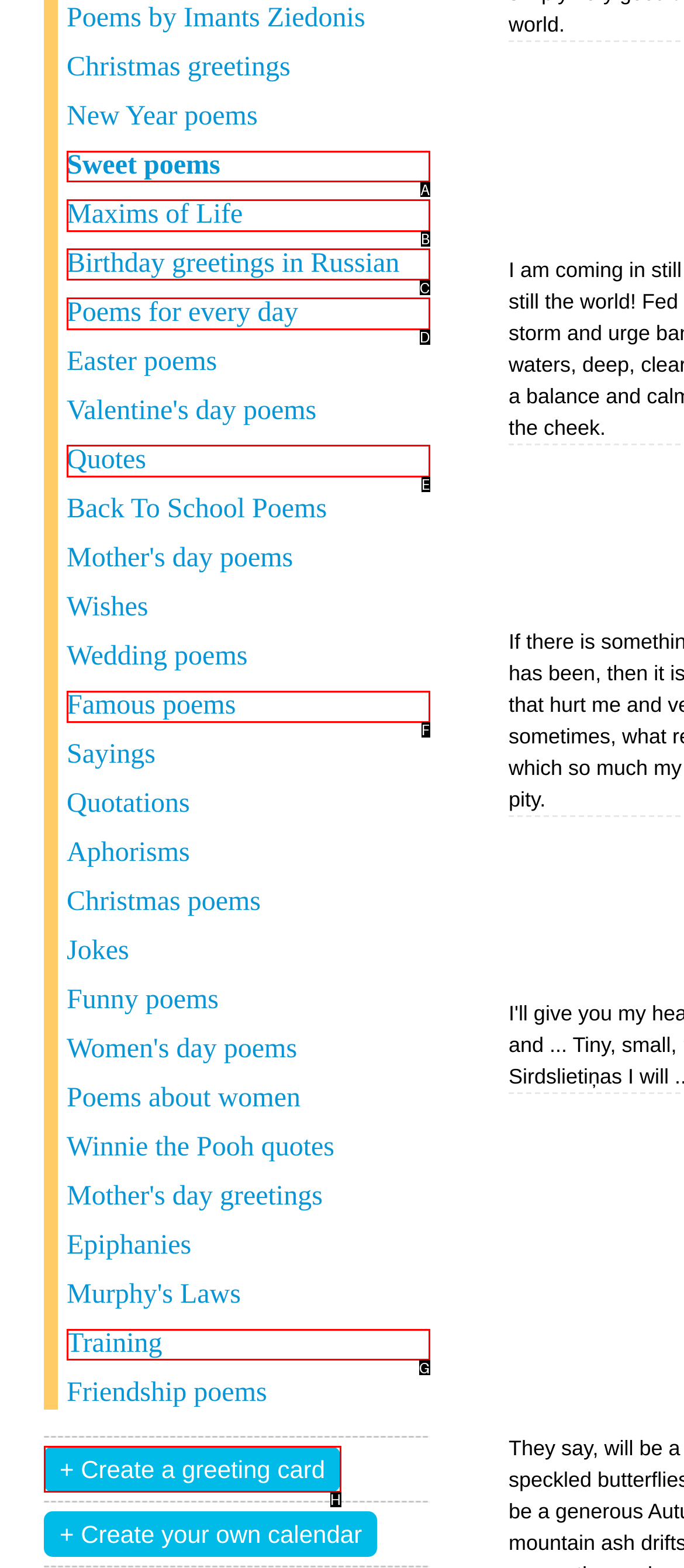Based on the description: Birthday greetings in Russian
Select the letter of the corresponding UI element from the choices provided.

C